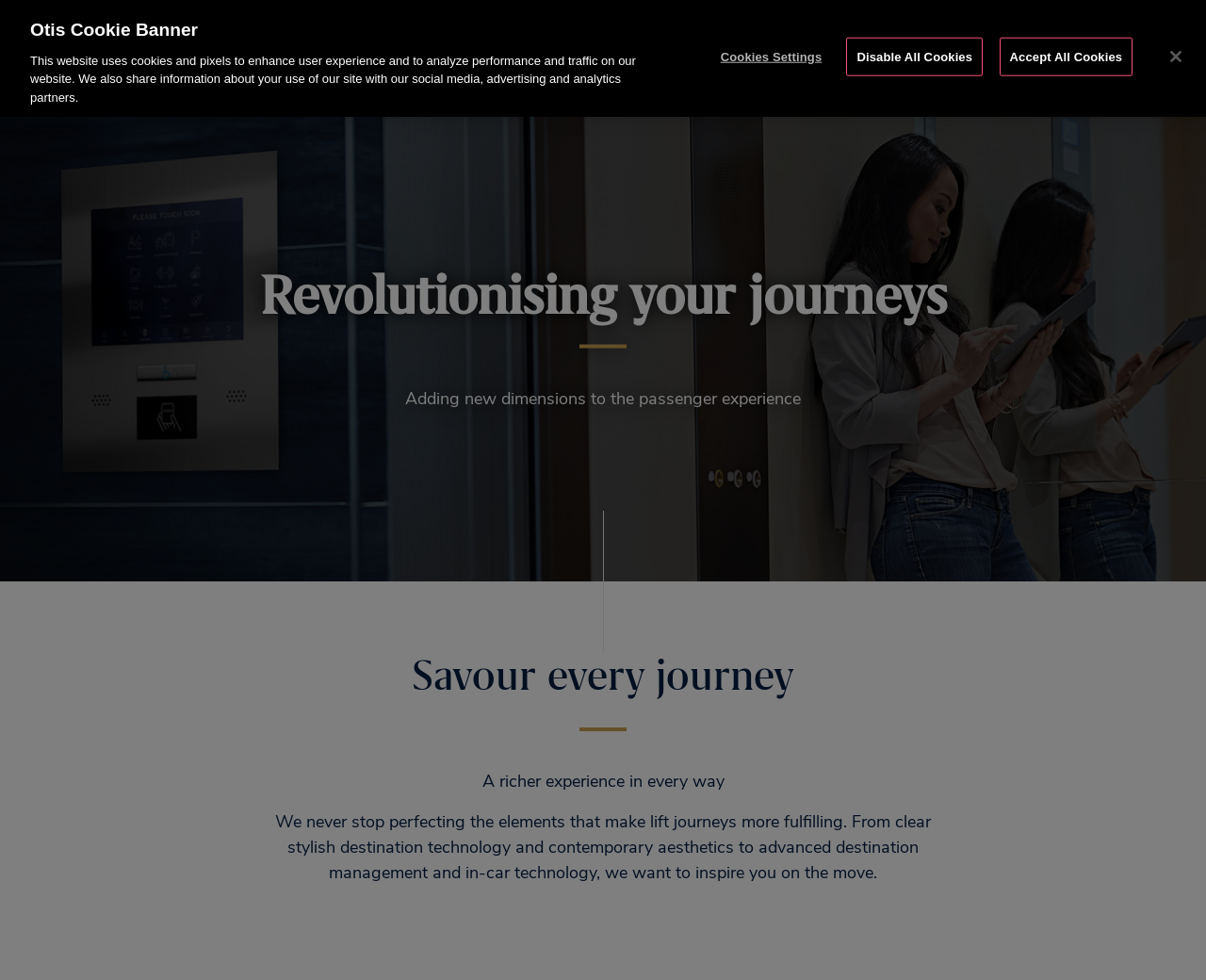Find the bounding box coordinates of the element you need to click on to perform this action: 'Go to the NEWSROOM'. The coordinates should be represented by four float values between 0 and 1, in the format [left, top, right, bottom].

[0.792, 0.032, 0.848, 0.048]